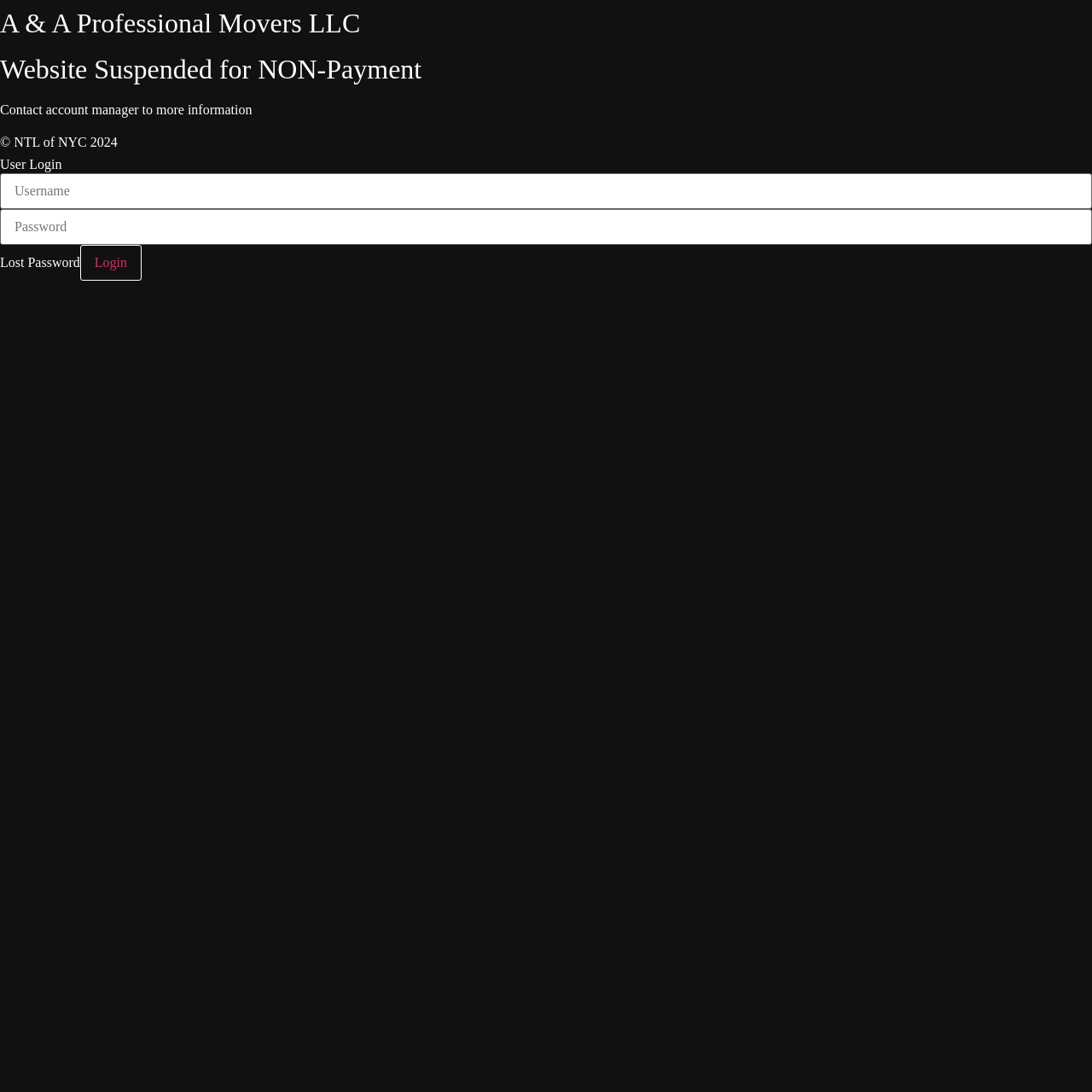How many input fields are there for login?
Please respond to the question with as much detail as possible.

There are two input fields for login, one for 'Username' and one for 'Password', which are required to log in to the website.